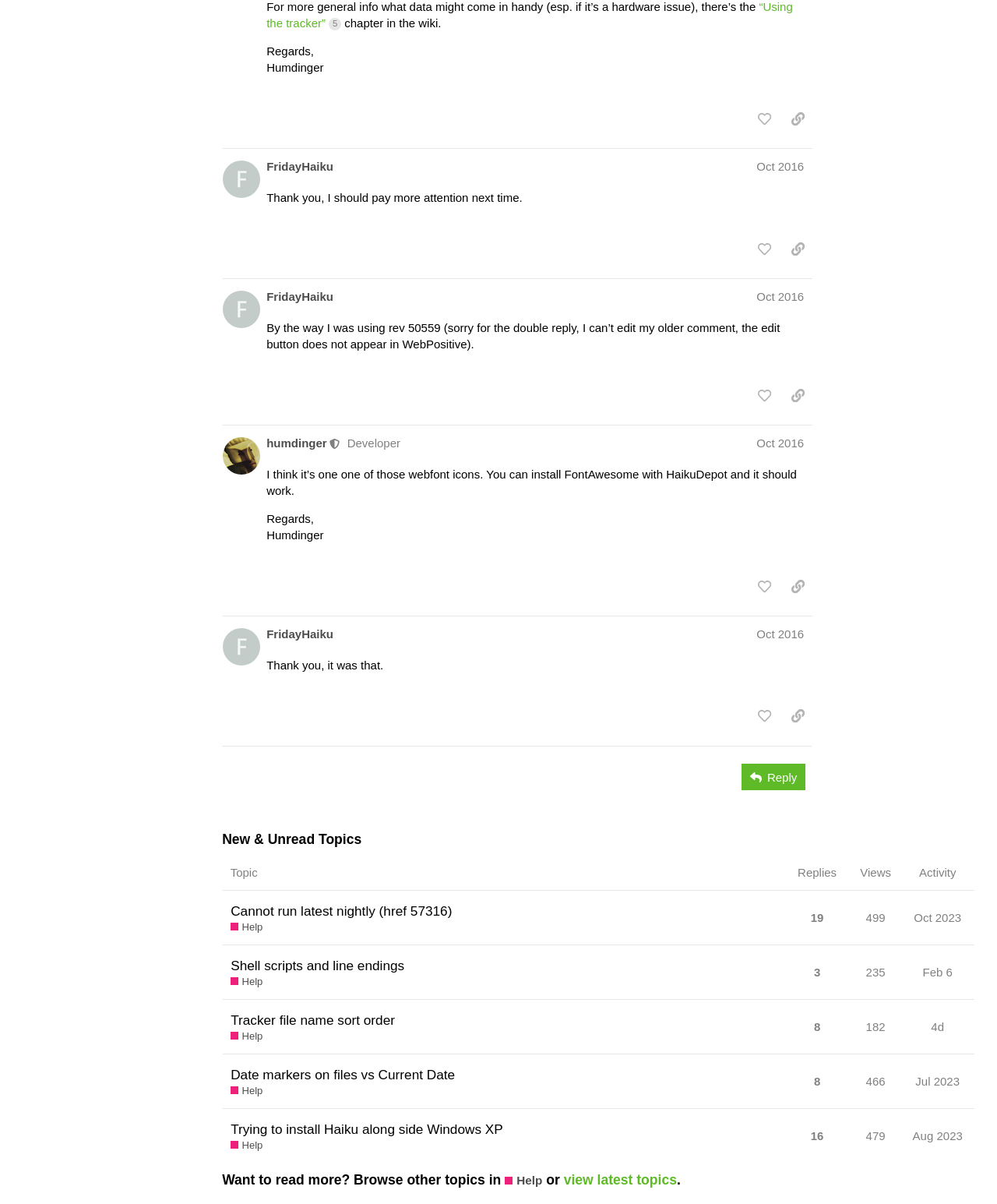Identify the bounding box coordinates of the element that should be clicked to fulfill this task: "view unread topics". The coordinates should be provided as four float numbers between 0 and 1, i.e., [left, top, right, bottom].

[0.223, 0.689, 0.977, 0.705]